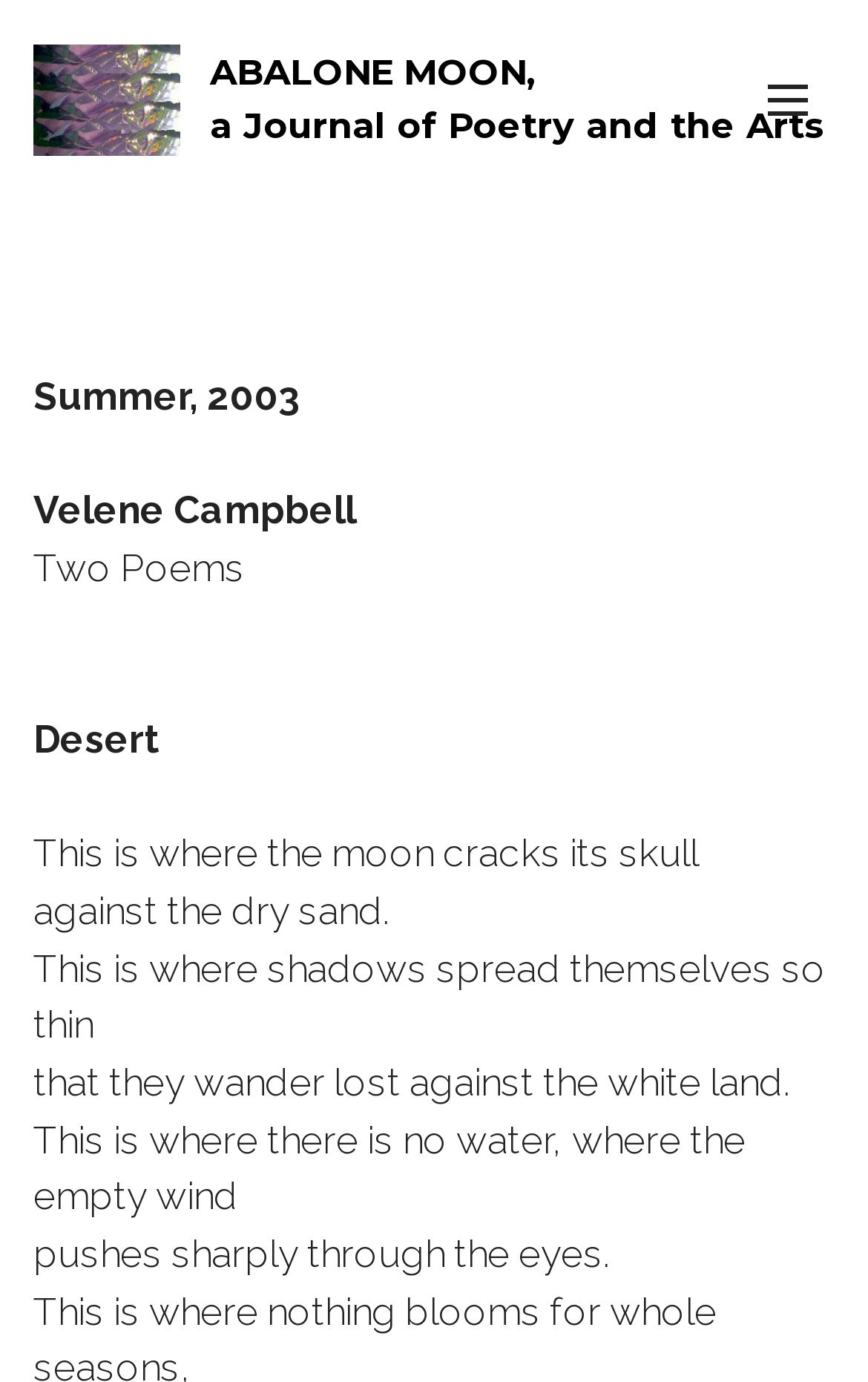In what year was the poem published?
We need a detailed and exhaustive answer to the question. Please elaborate.

The static text element 'Summer, 2003' located at the top of the webpage suggests that the poem was published in the summer issue of 2003.